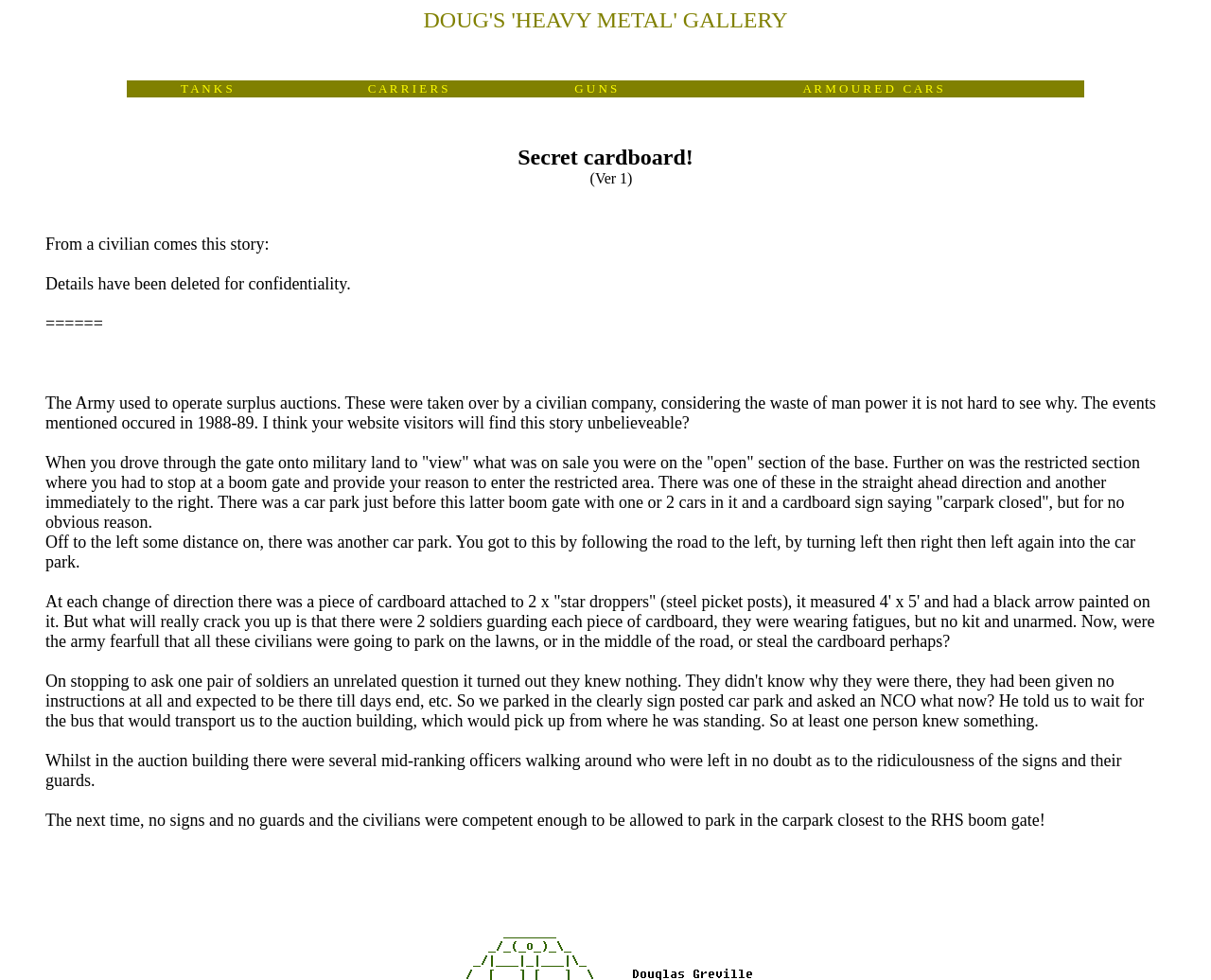Why were the mid-ranking officers amused?
Use the information from the screenshot to give a comprehensive response to the question.

The mid-ranking officers were amused because of the ridiculousness of the signs and their guards, as mentioned in the text 'Whilst in the auction building there were several mid-ranking officers walking around who were left in no doubt as to the ridiculousness of the signs and their guards'.